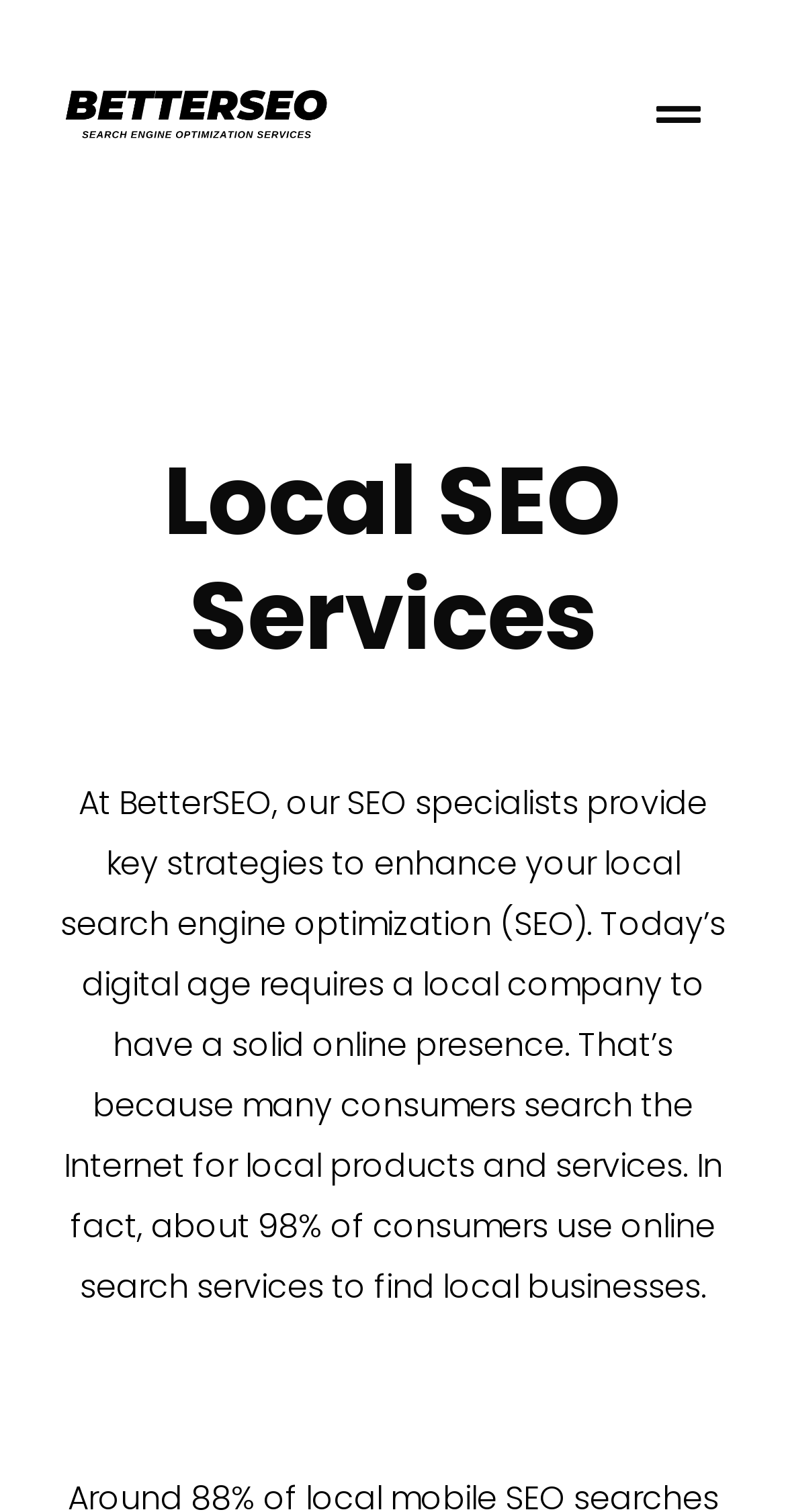From the screenshot, find the bounding box of the UI element matching this description: "Menu". Supply the bounding box coordinates in the form [left, top, right, bottom], each a float between 0 and 1.

[0.821, 0.054, 0.905, 0.098]